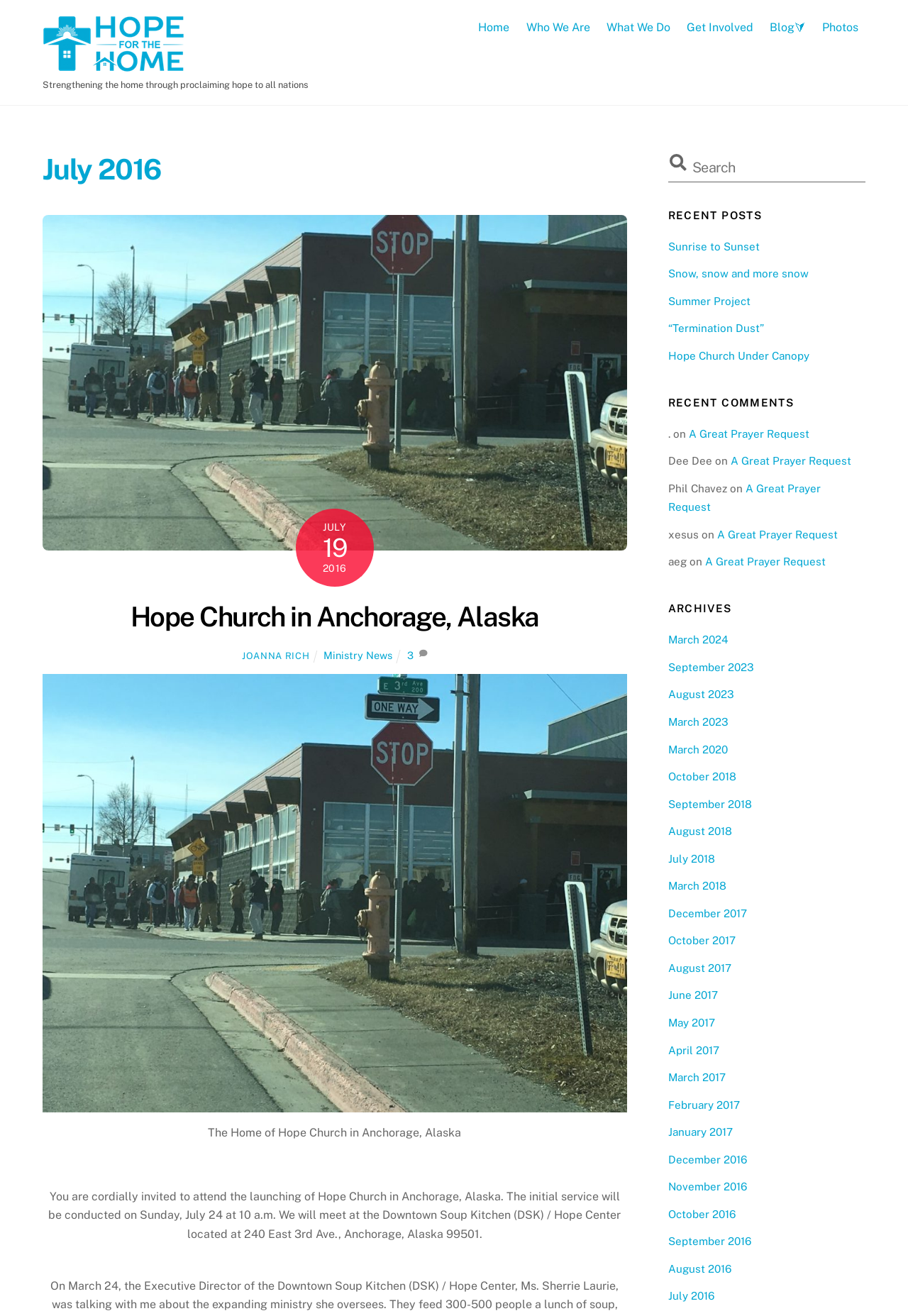For the element described, predict the bounding box coordinates as (top-left x, top-left y, bottom-right x, bottom-right y). All values should be between 0 and 1. Element description: Ministry News

[0.356, 0.493, 0.432, 0.502]